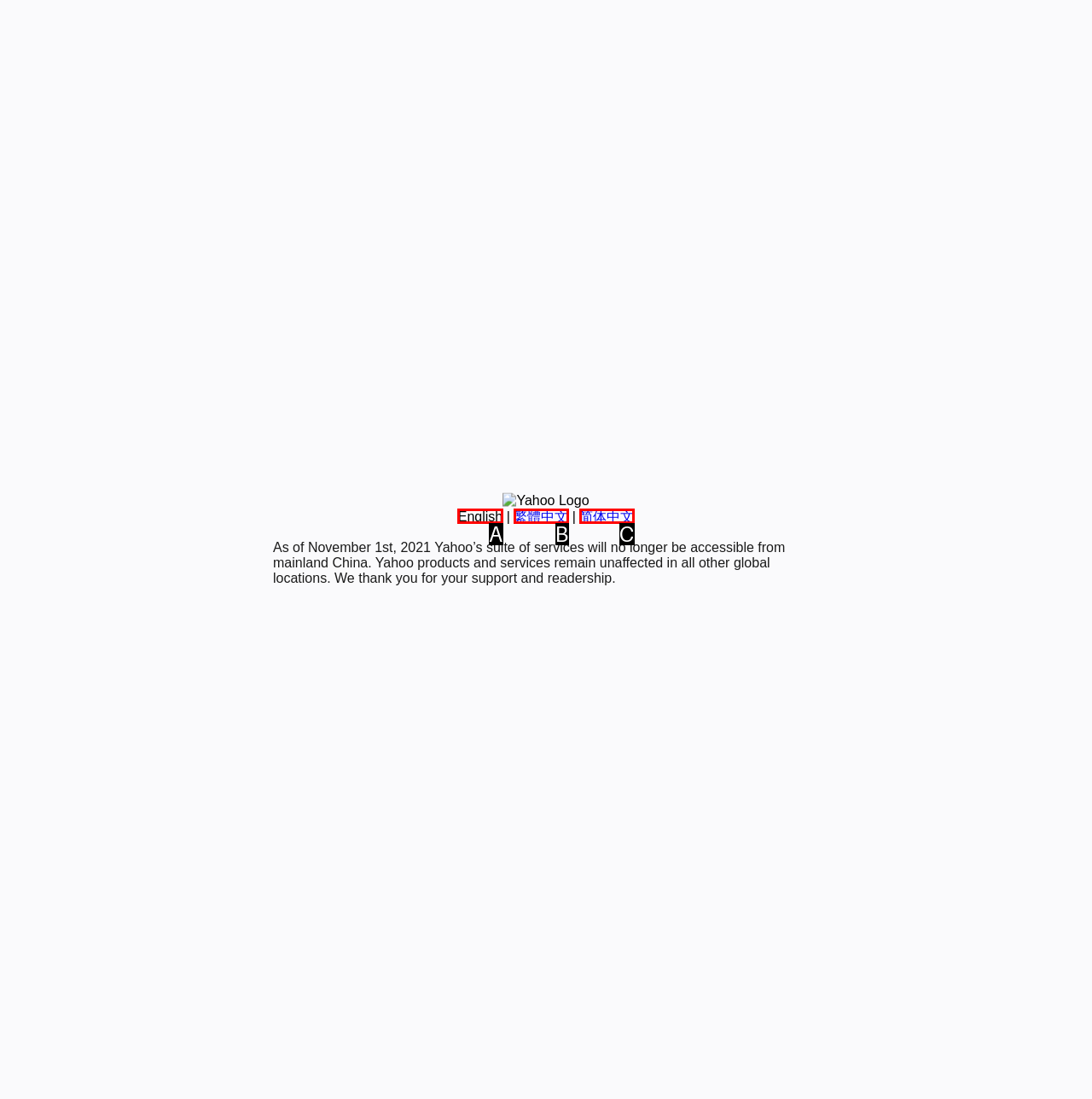Identify which HTML element matches the description: English
Provide your answer in the form of the letter of the correct option from the listed choices.

A